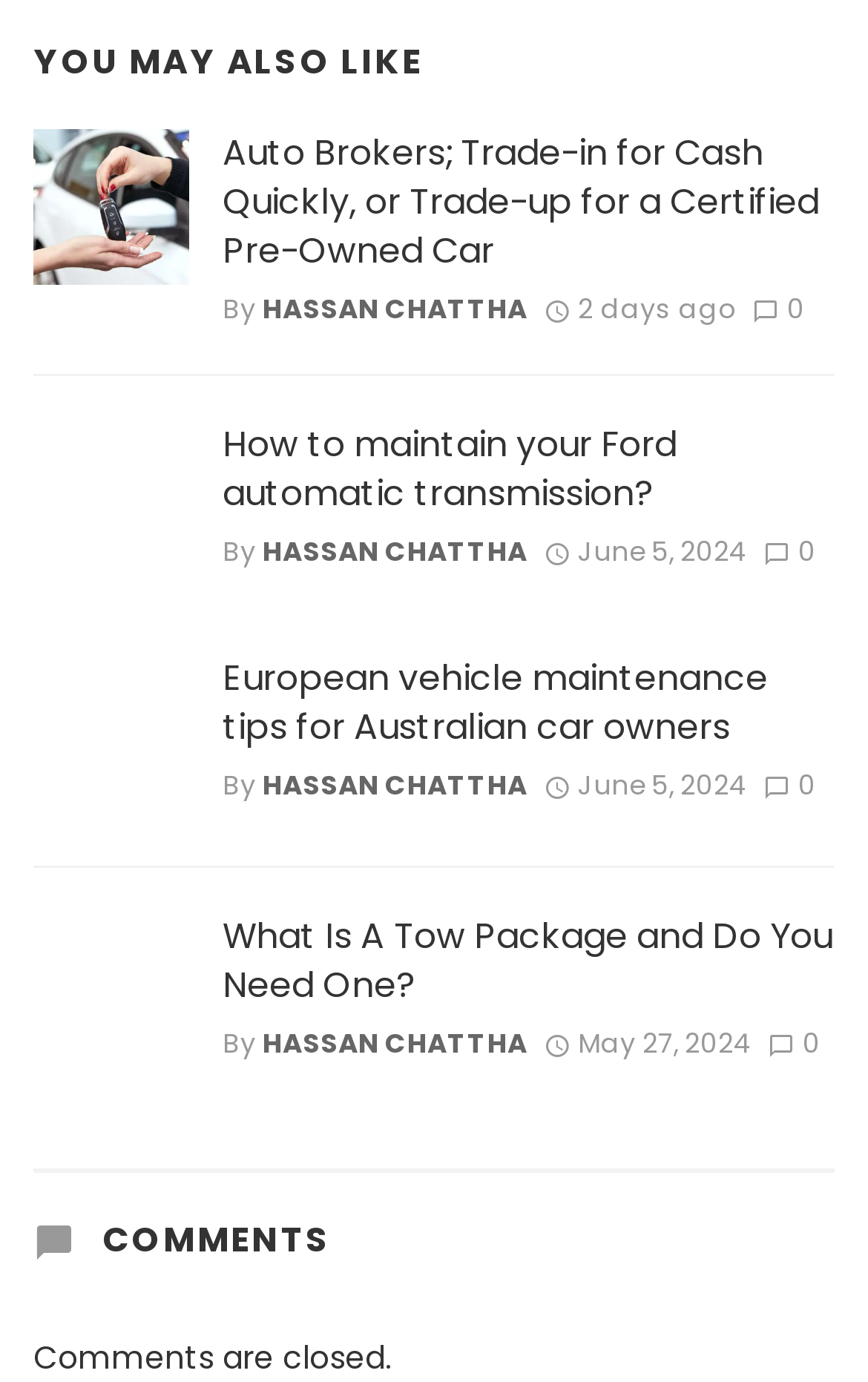From the webpage screenshot, predict the bounding box of the UI element that matches this description: "Hassan Chattha".

[0.303, 0.741, 0.608, 0.769]